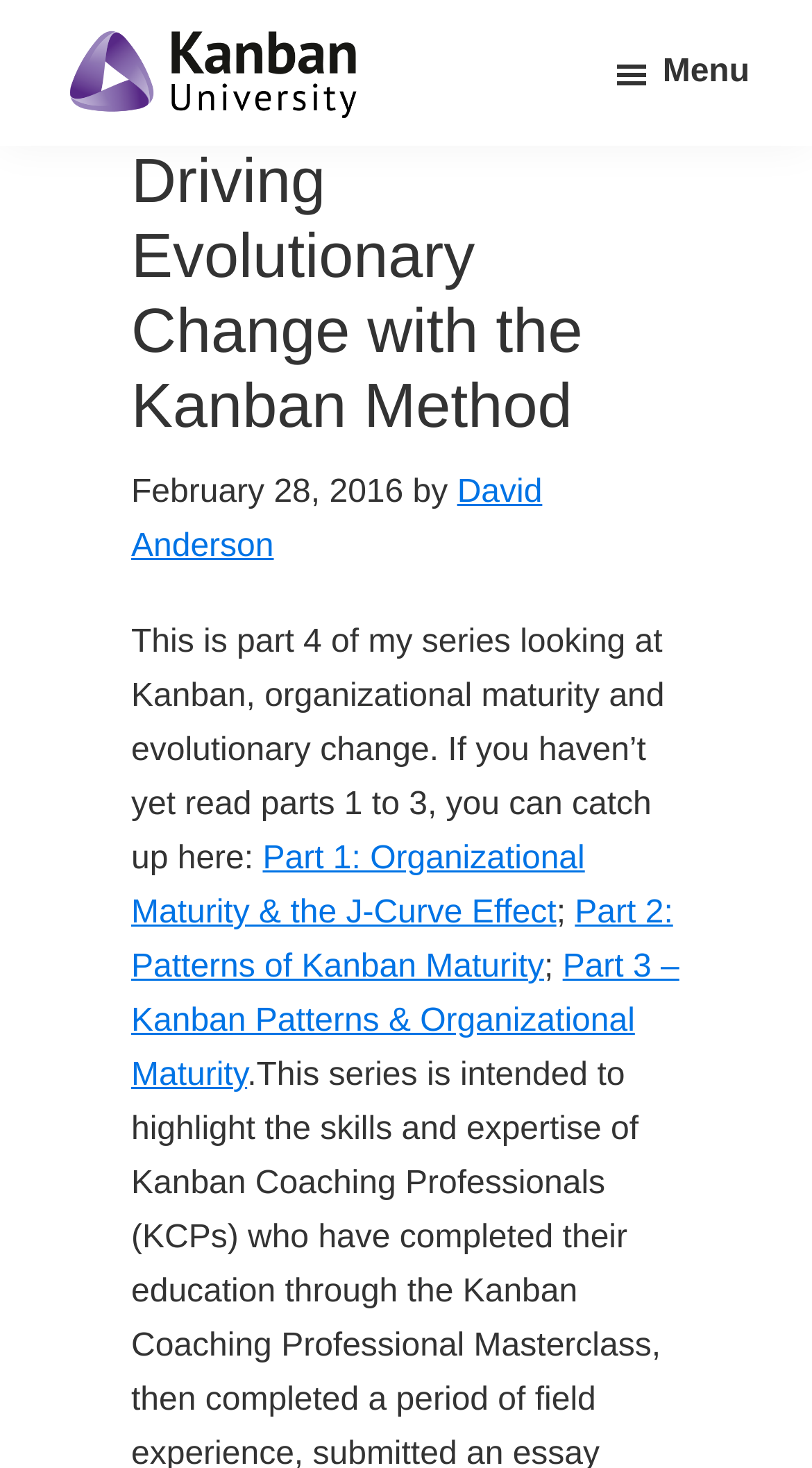Identify and provide the main heading of the webpage.

Driving Evolutionary Change with the Kanban Method